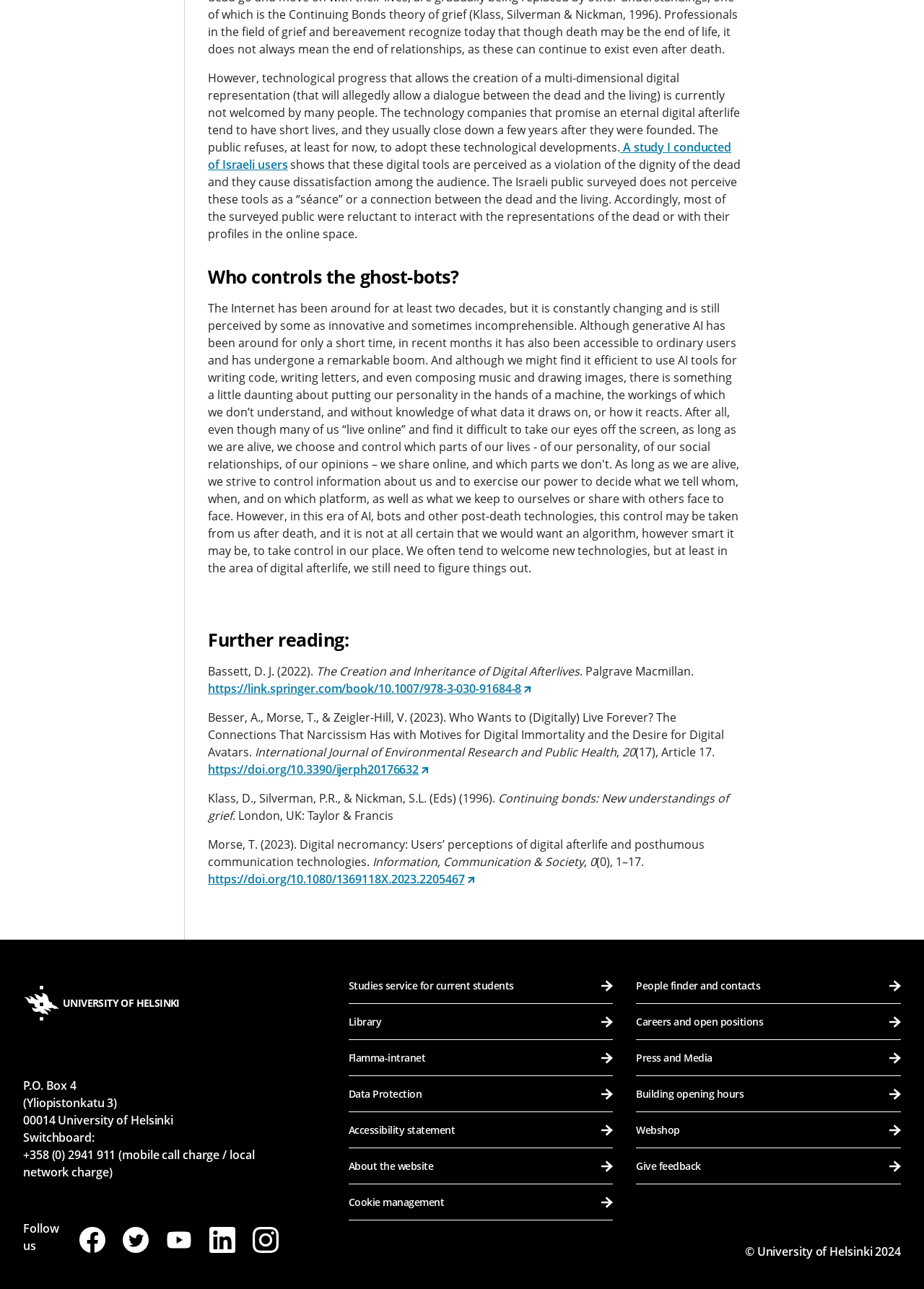Locate the bounding box coordinates of the segment that needs to be clicked to meet this instruction: "Check the article 'Who Wants to (Digitally) Live Forever?'".

[0.225, 0.55, 0.784, 0.589]